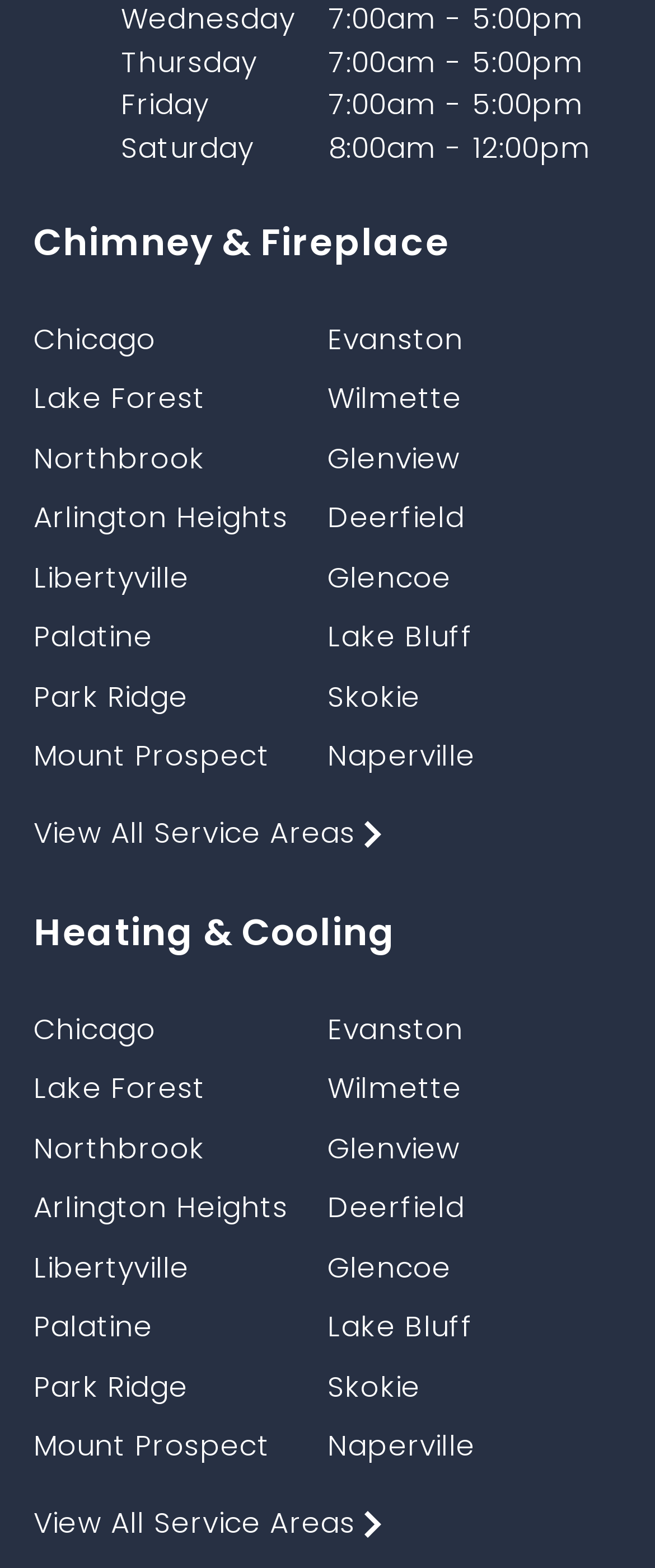Highlight the bounding box of the UI element that corresponds to this description: "Lake Forest".

[0.051, 0.241, 0.314, 0.267]